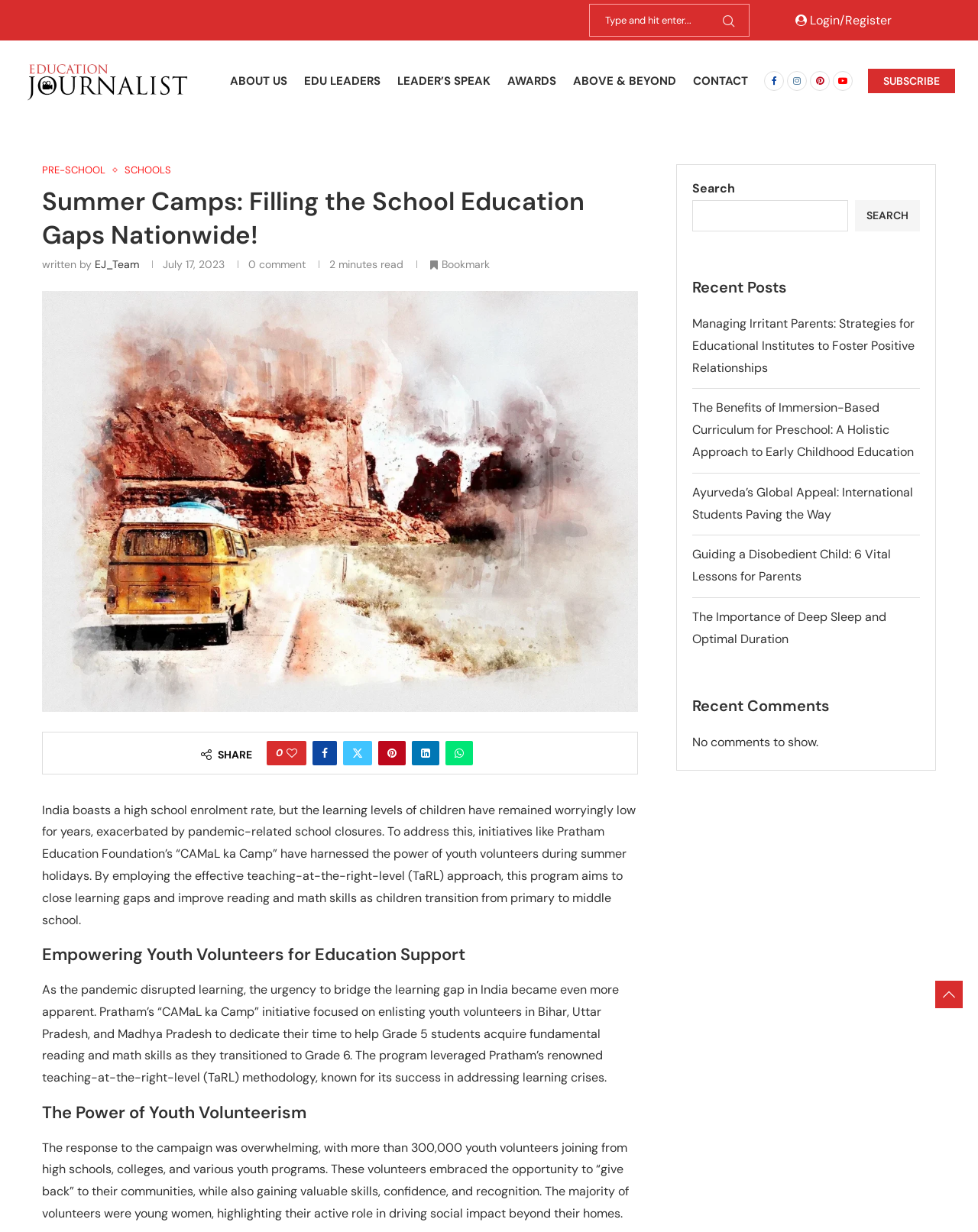Give a concise answer of one word or phrase to the question: 
What is the main goal of the 'CAMaL ka Camp' program?

to close learning gaps